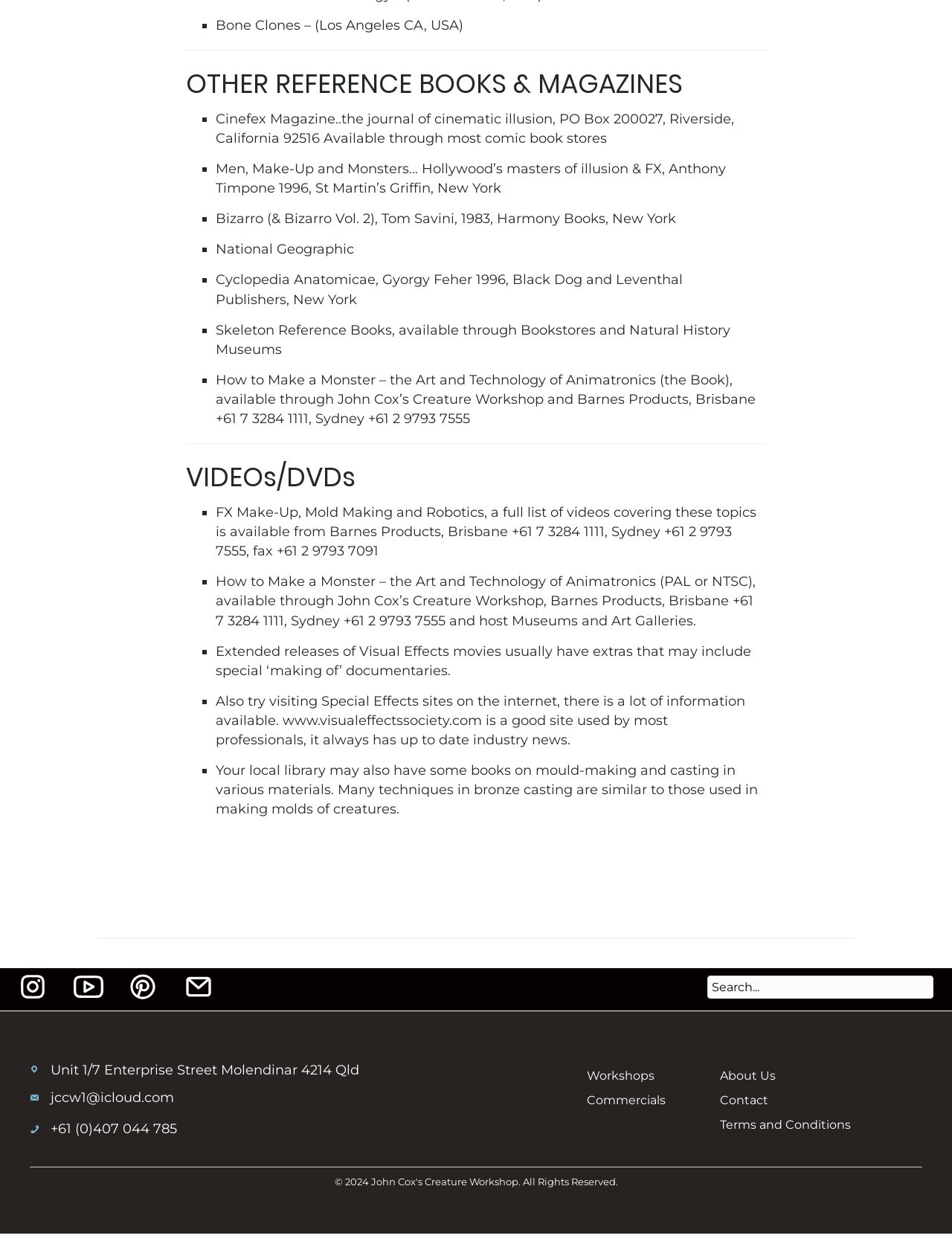Identify the bounding box coordinates of the clickable region necessary to fulfill the following instruction: "Contact through email". The bounding box coordinates should be four float numbers between 0 and 1, i.e., [left, top, right, bottom].

[0.053, 0.884, 0.183, 0.897]